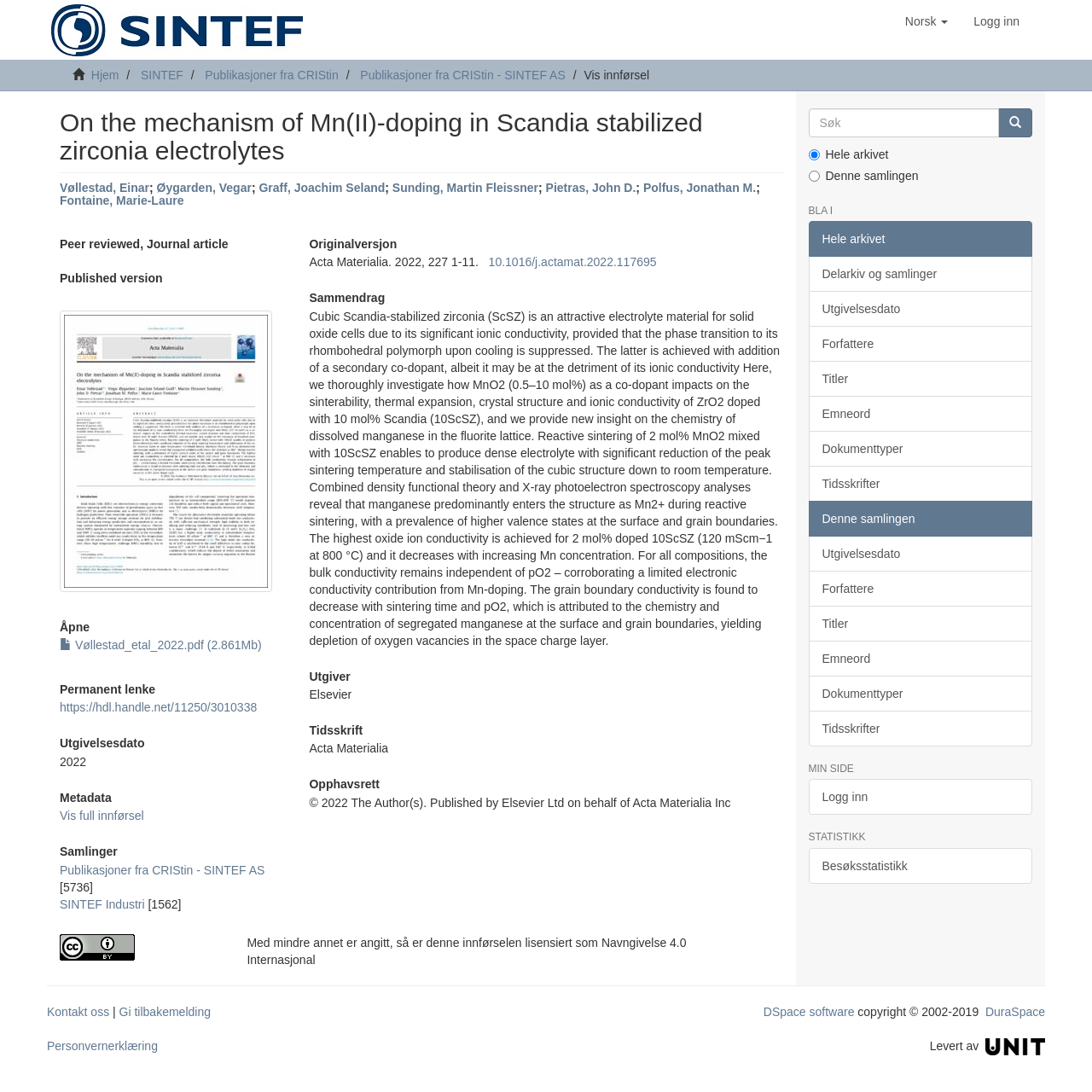What is the title of the article?
Please ensure your answer to the question is detailed and covers all necessary aspects.

I found the title of the article by looking at the heading element with the text 'On the mechanism of Mn(II)-doping in Scandia stabilized zirconia electrolytes' which is located at the top of the webpage.